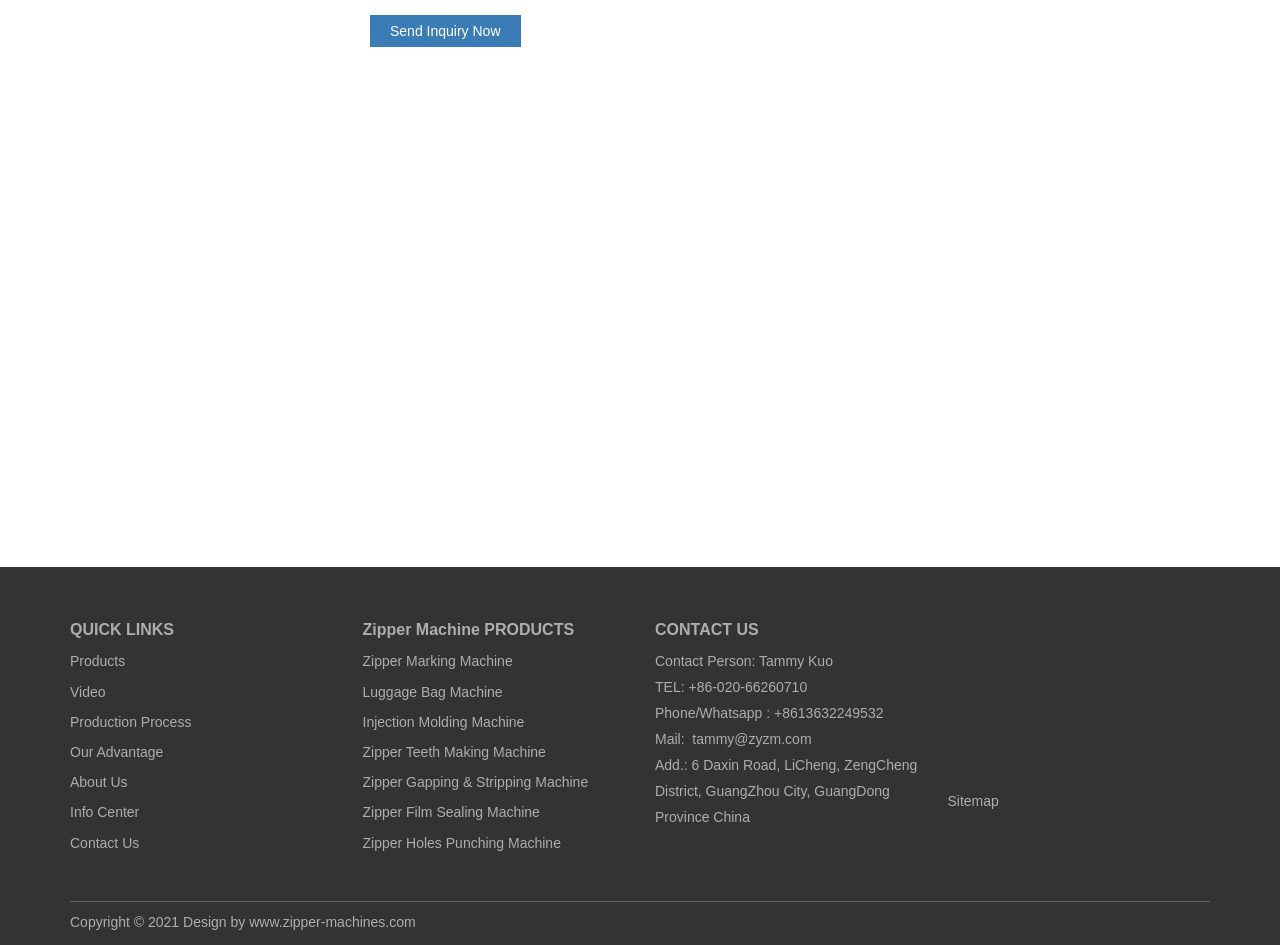What is the email address of the contact person?
Please interpret the details in the image and answer the question thoroughly.

I found the email address by looking at the 'CONTACT US' section, where it says 'Mail: tammy@zyzm.com'.